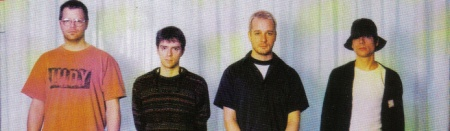Carefully observe the image and respond to the question with a detailed answer:
What is the third person wearing?

According to the caption, the third person from the left is sporting a simplified black shirt, which is a distinct style reflecting the diverse aesthetics of alternative rock culture.